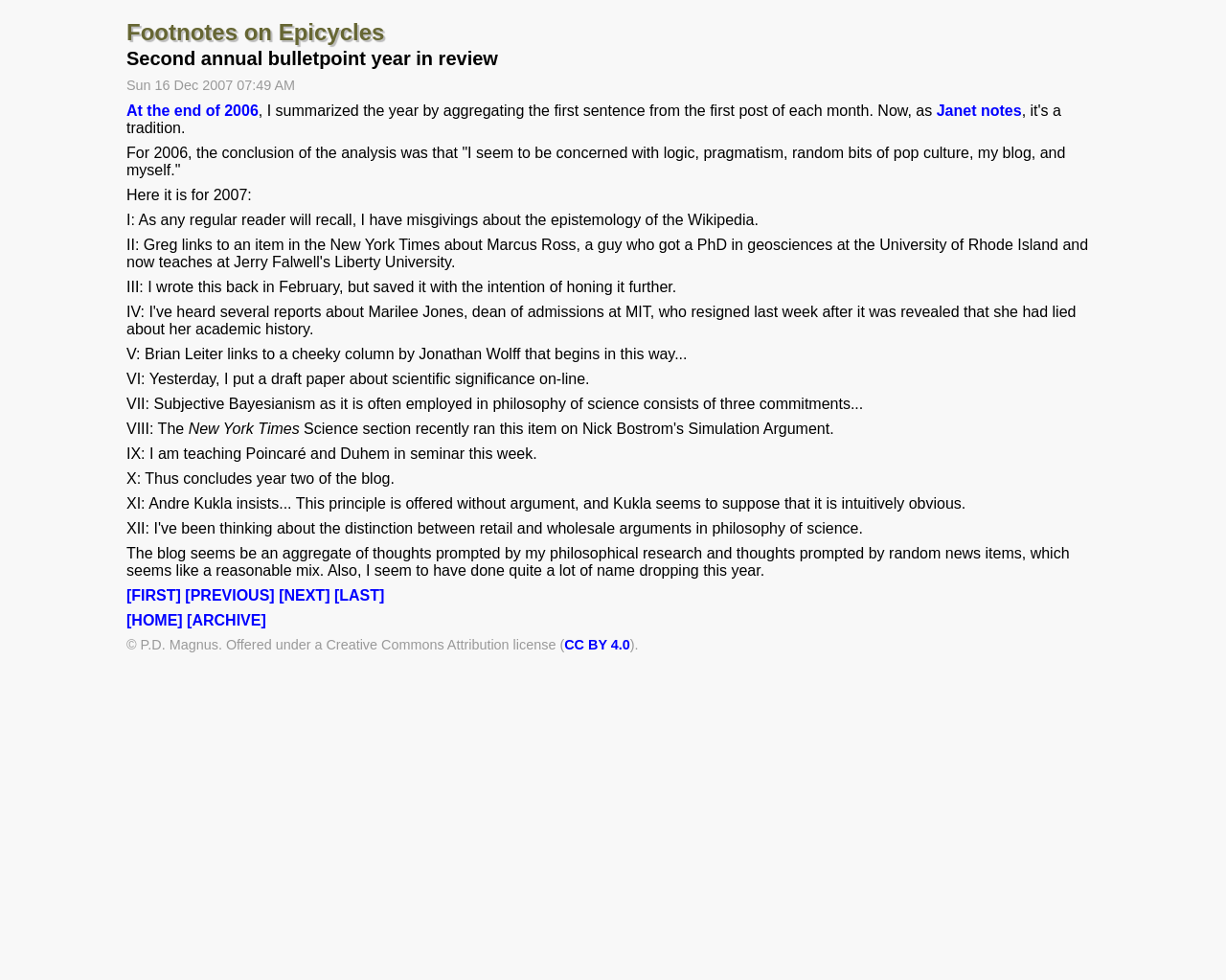What is the author's name?
Can you provide an in-depth and detailed response to the question?

The author's name can be determined by looking at the copyright notice at the bottom of the webpage, which contains the text '© P.D. Magnus'.